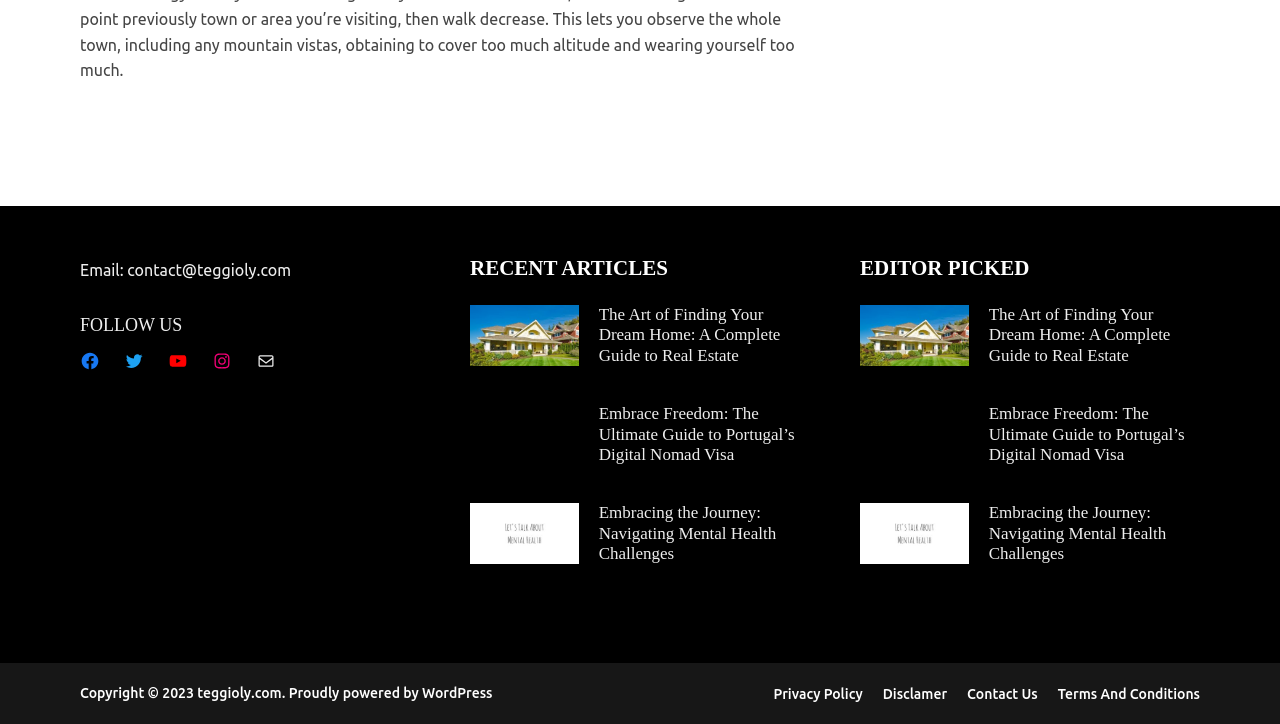What is the name of the website's copyright holder?
Please respond to the question with a detailed and informative answer.

The copyright information is located at the bottom of the webpage, and it says 'Copyright © 2023', indicating that the website's copyright holder is the entity that owns the website, which is not explicitly stated.